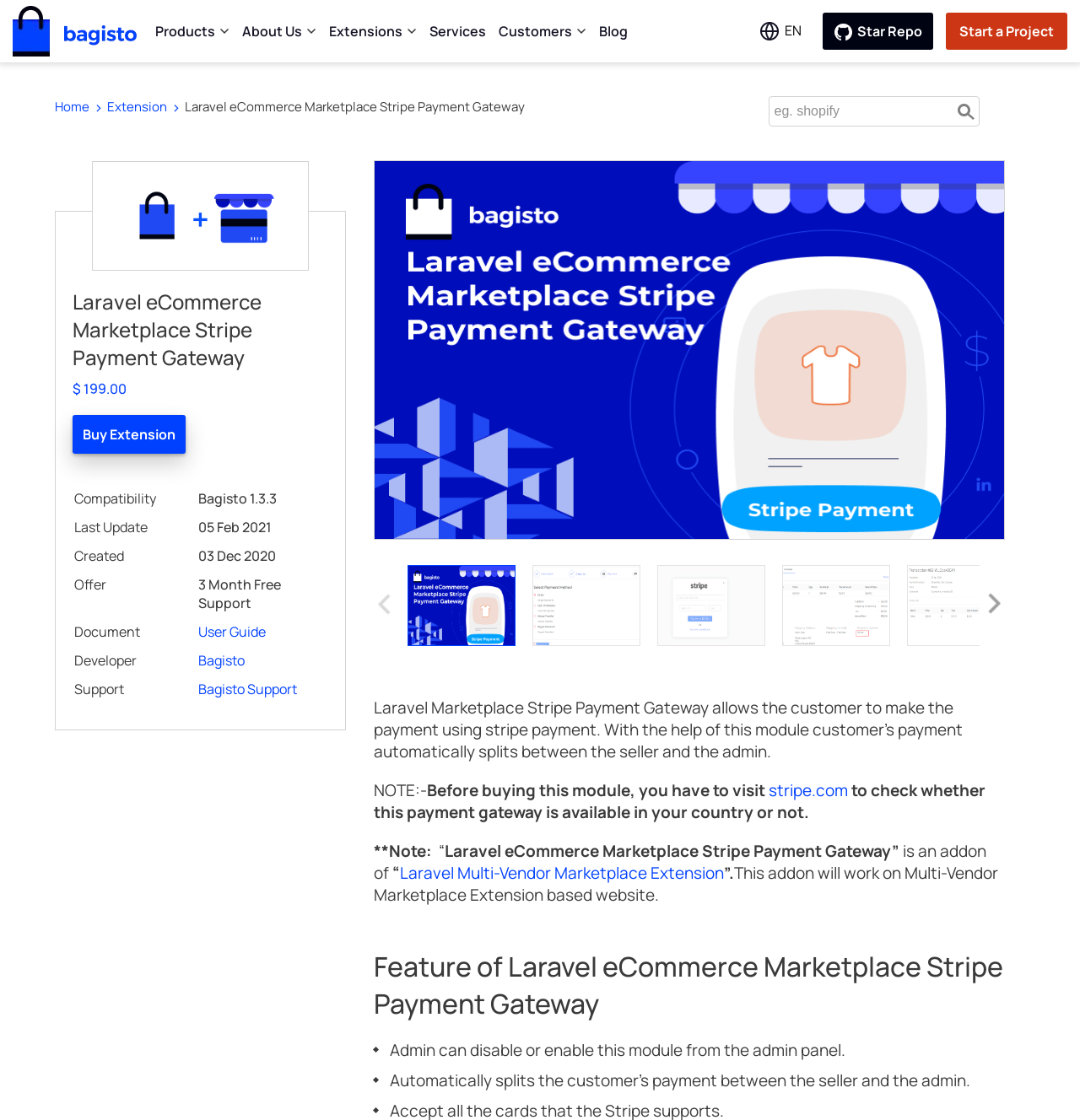Please give a concise answer to this question using a single word or phrase: 
What is the purpose of the Laravel eCommerce Marketplace Stripe Payment Gateway?

Automatically splits customer's payment